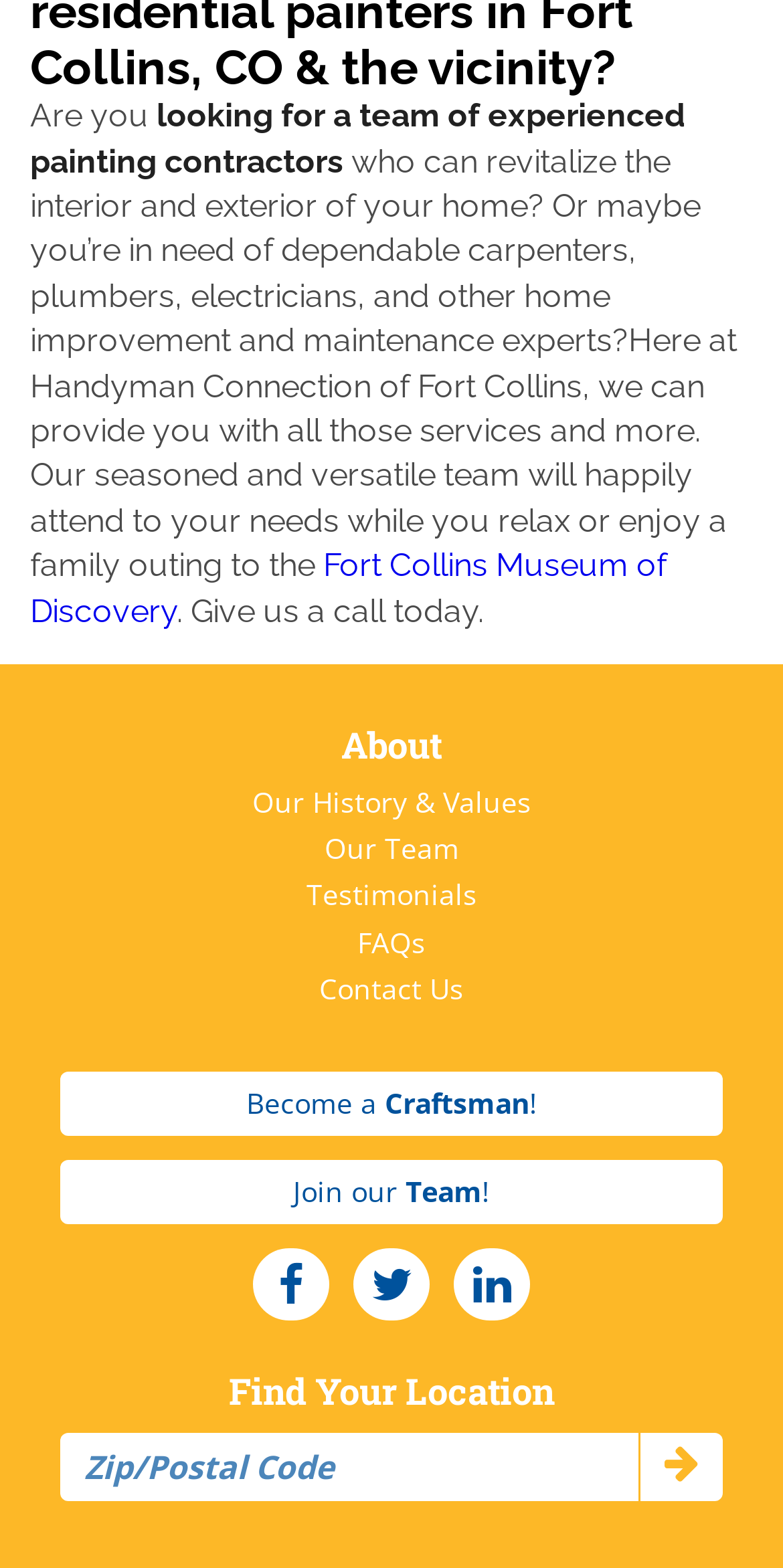Answer the question below in one word or phrase:
What can I do if I want to work with Handyman Connection of Fort Collins?

Become a Craftsman or Join the Team